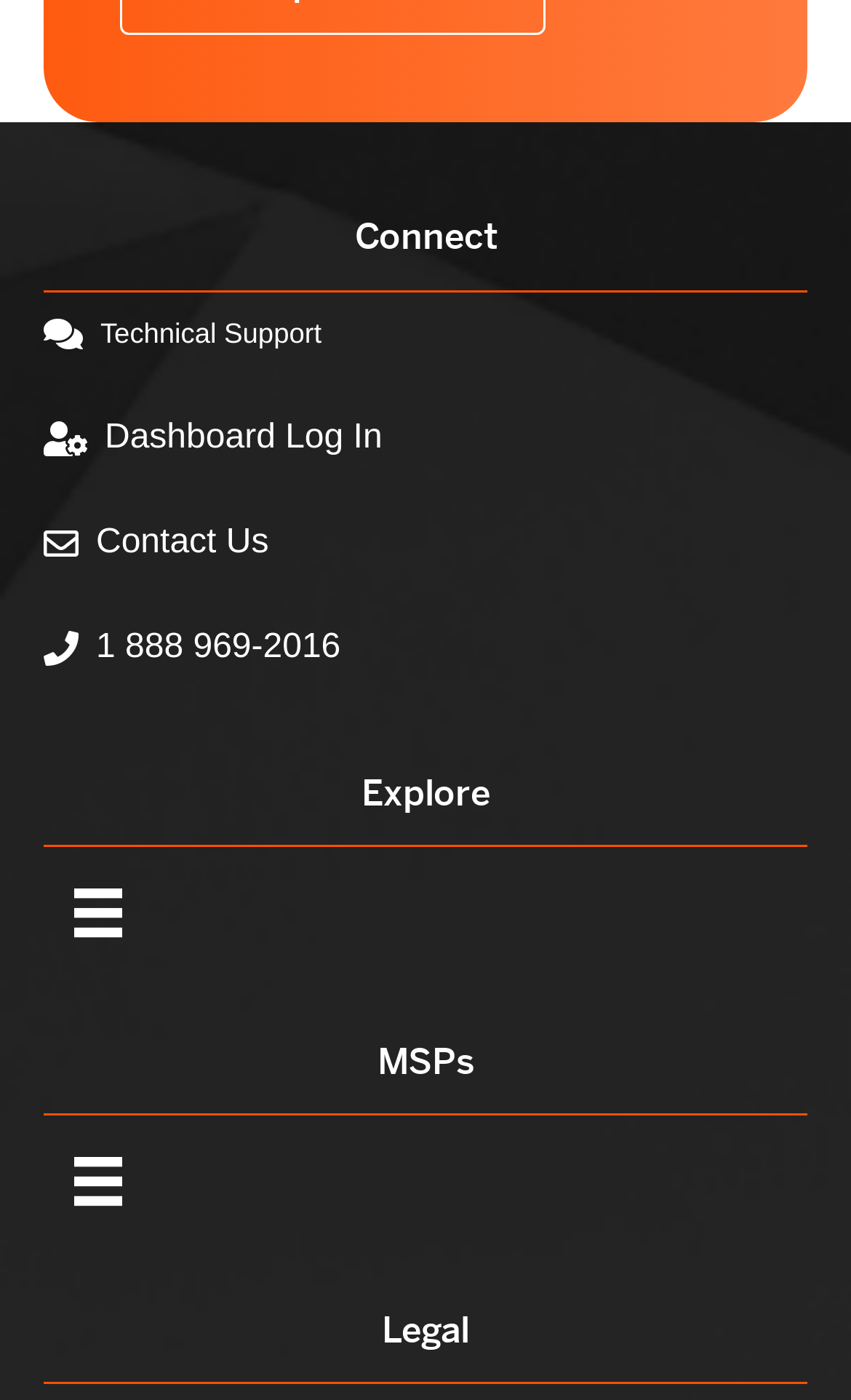Using a single word or phrase, answer the following question: 
What is the last item in the bottom section?

Legal